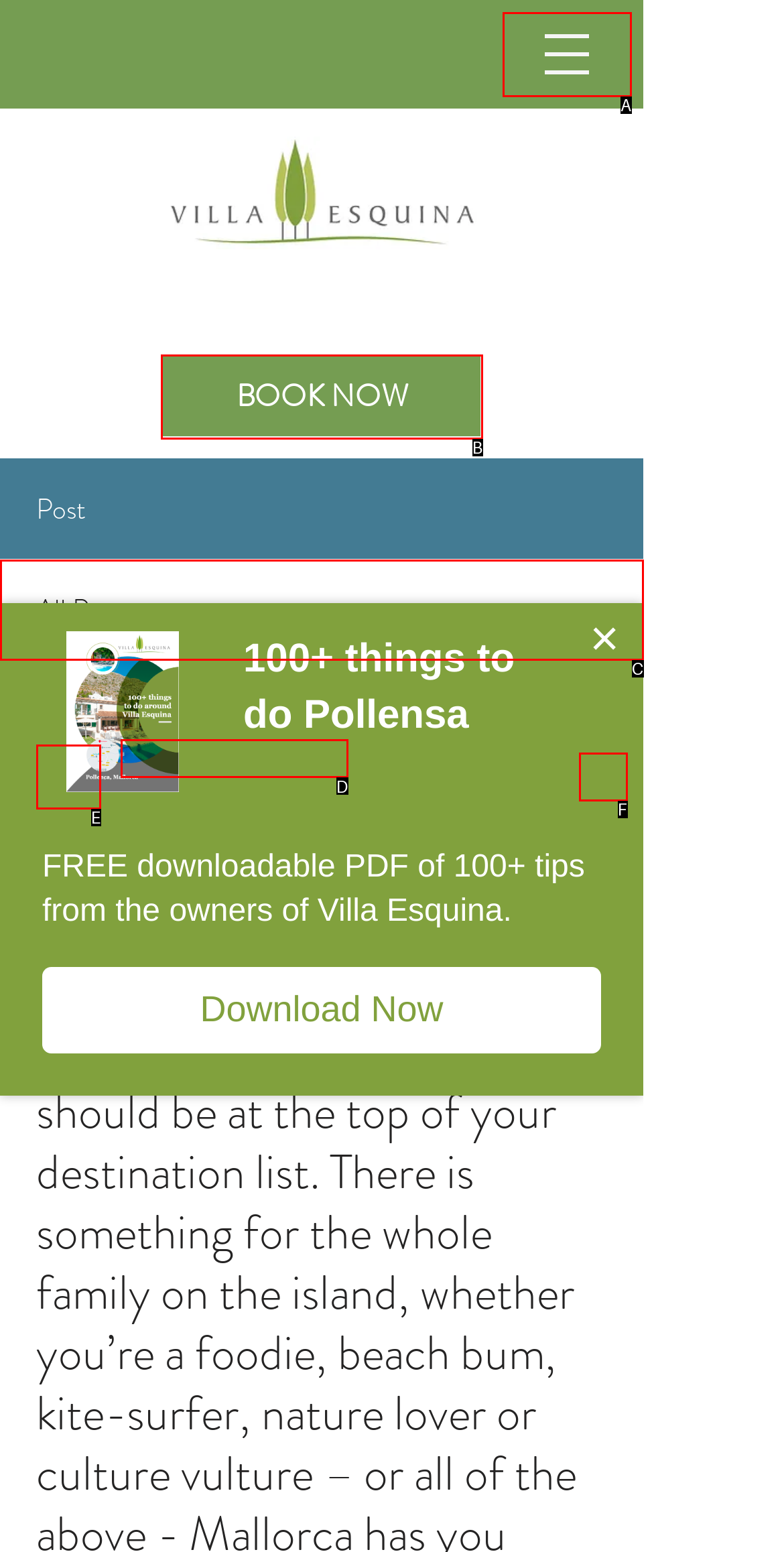Which option corresponds to the following element description: aria-label="Open navigation menu"?
Please provide the letter of the correct choice.

A